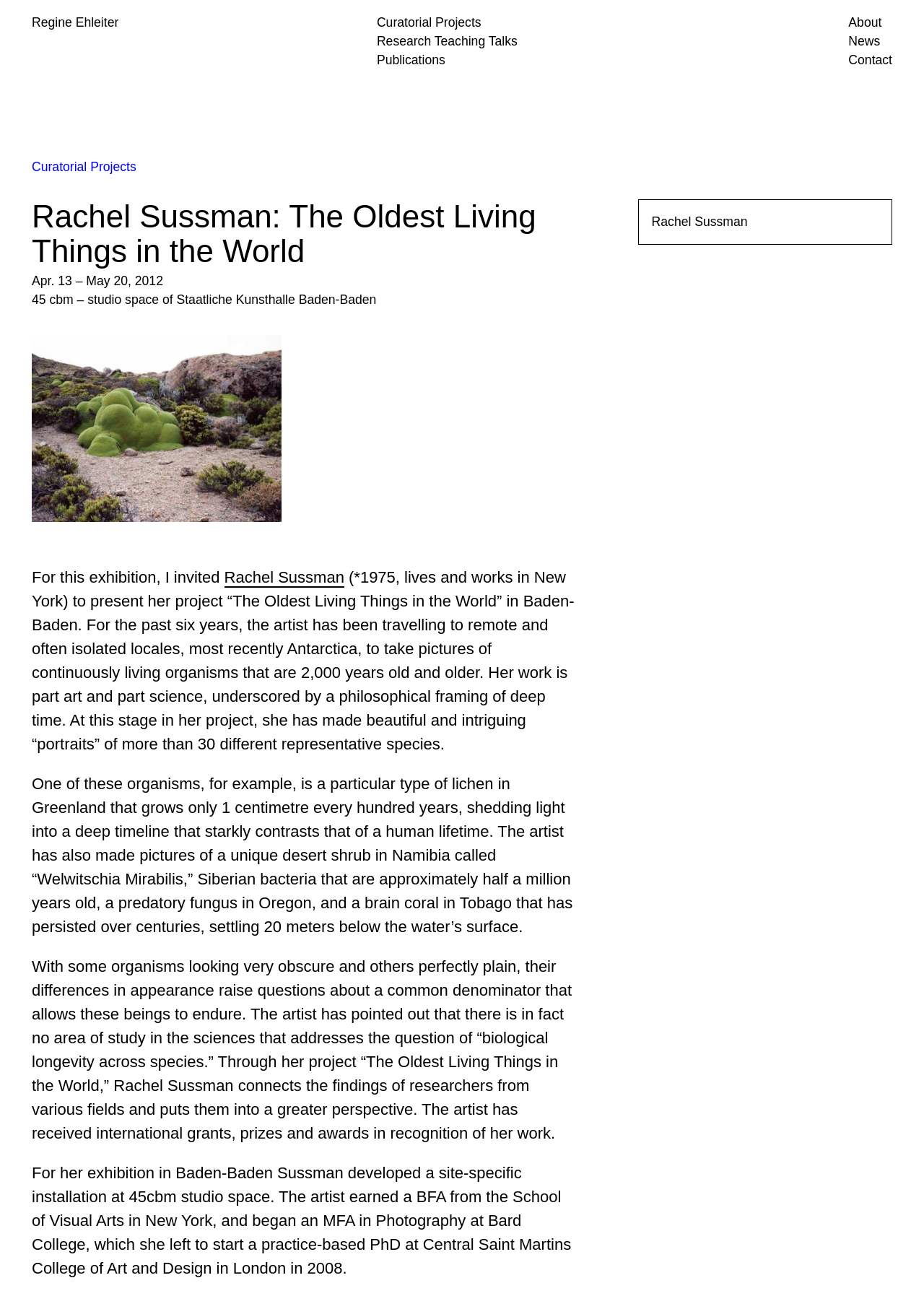Locate the bounding box coordinates of the clickable area to execute the instruction: "Go to the About page". Provide the coordinates as four float numbers between 0 and 1, represented as [left, top, right, bottom].

[0.918, 0.011, 0.954, 0.023]